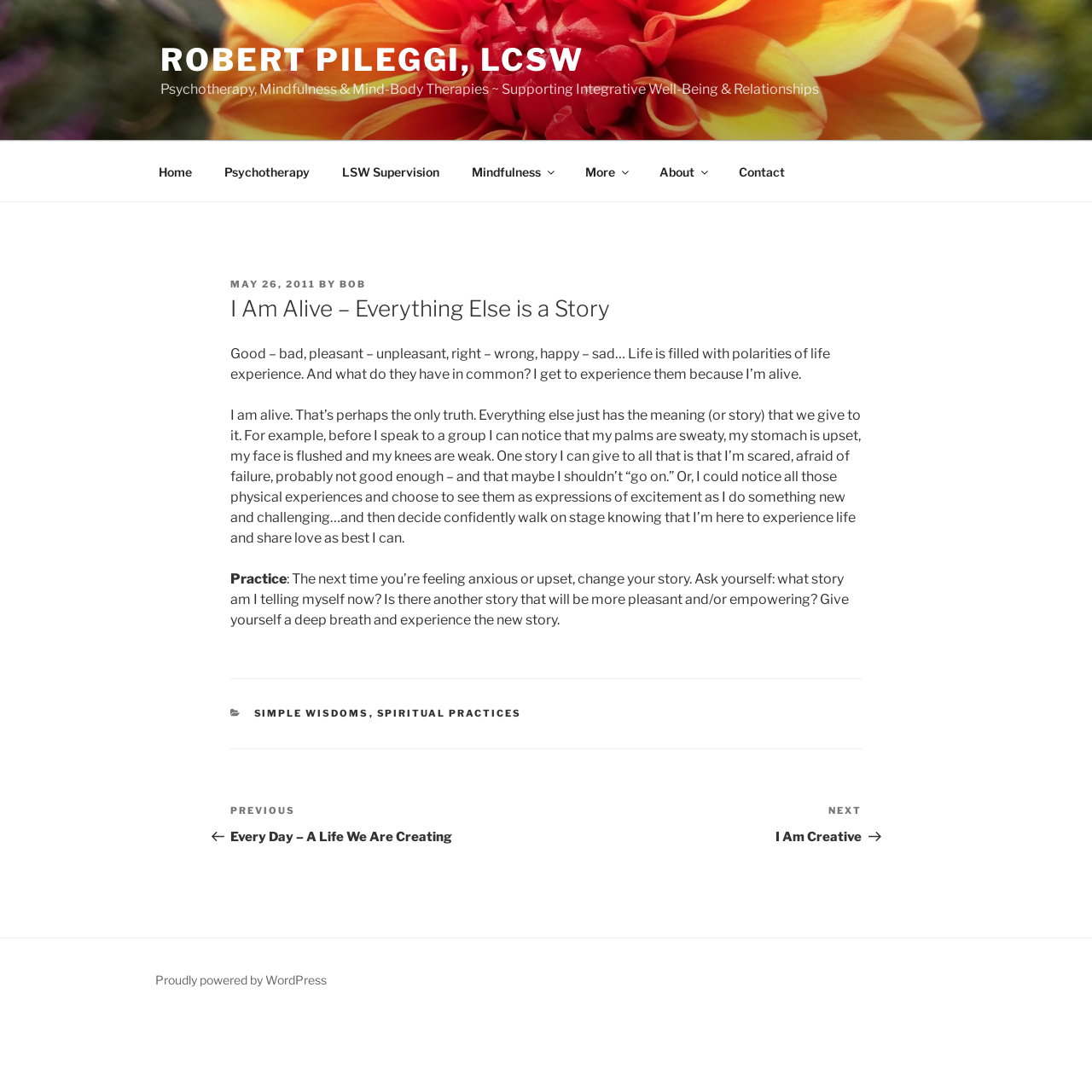By analyzing the image, answer the following question with a detailed response: What is the title of the previous post?

The 'Post navigation' section at the bottom of the page provides links to the previous and next posts, and the title of the previous post is 'Every Day – A Life We Are Creating'.